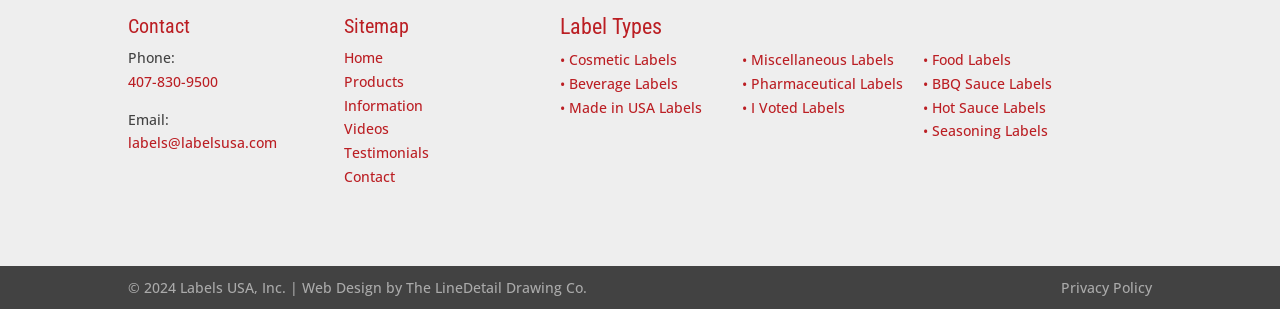Identify the bounding box coordinates of the HTML element based on this description: "Videos".

[0.269, 0.386, 0.304, 0.448]